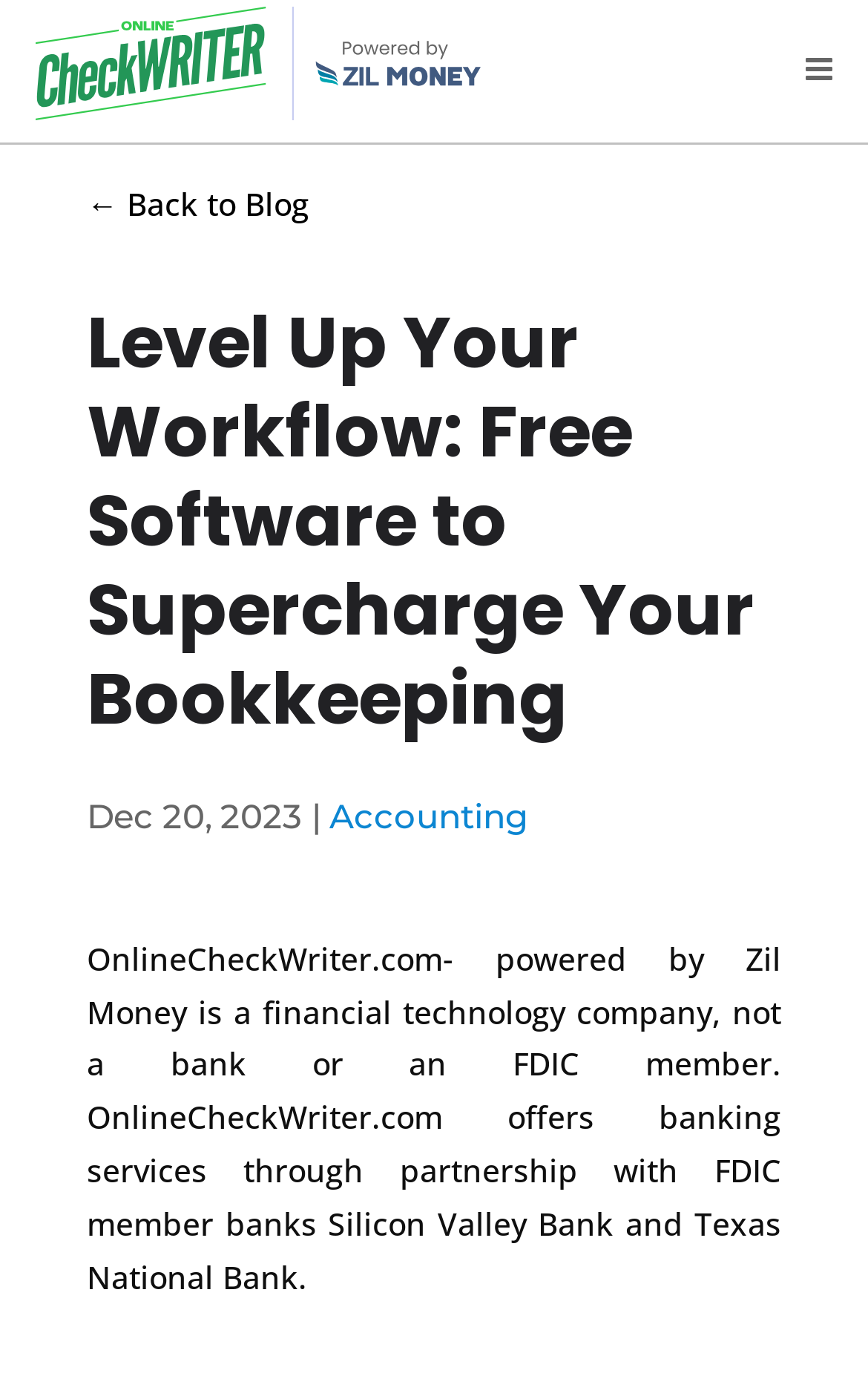Please answer the following question as detailed as possible based on the image: 
What is the purpose of the free software mentioned in the webpage?

I found the purpose of the free software mentioned in the webpage by reading the heading element that contains the title of the blog post, which mentions 'Level Up Your Workflow: Free Software to Supercharge Your Bookkeeping'.